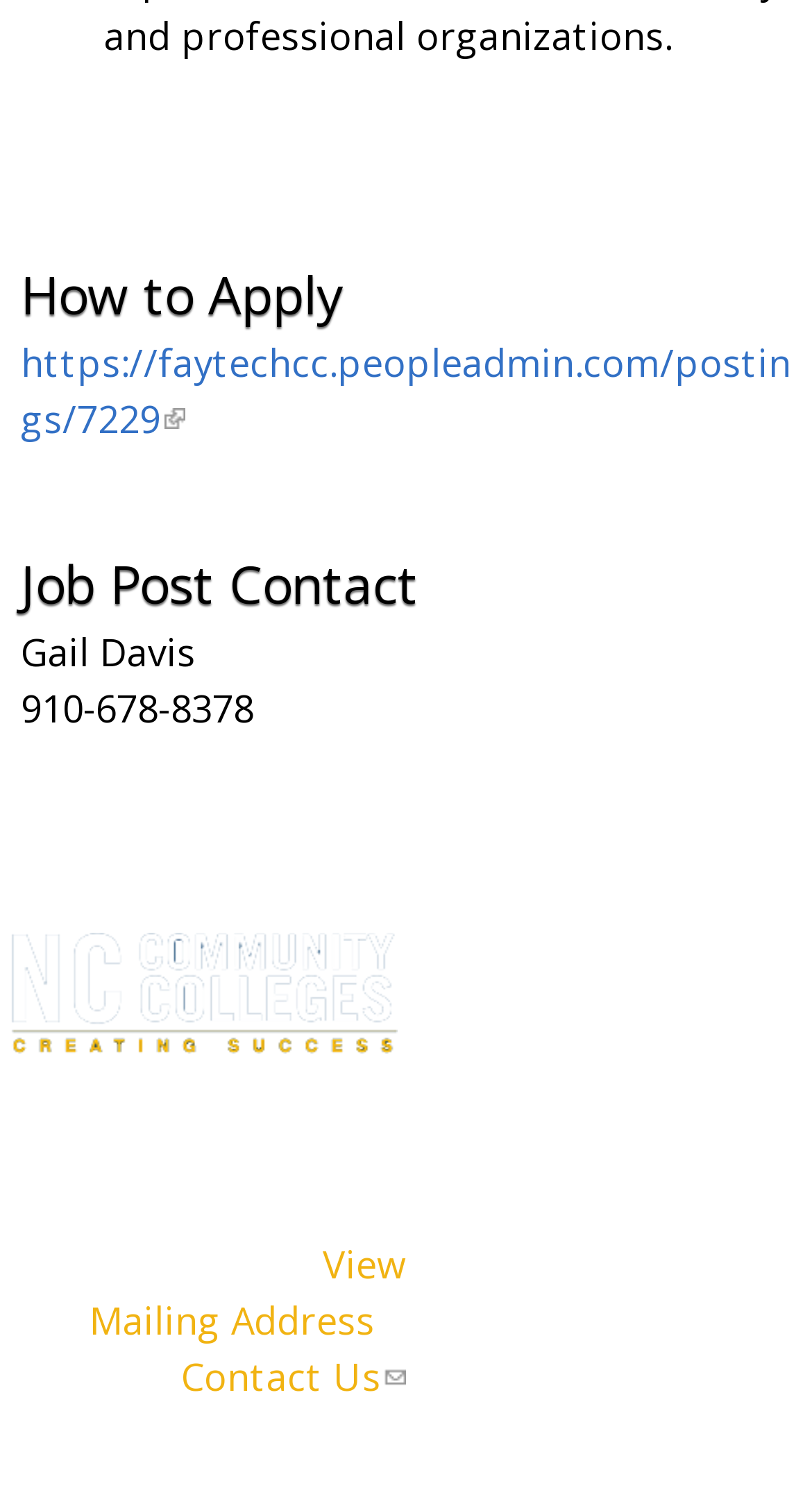What is the address of the organization?
Refer to the image and give a detailed answer to the question.

I found the address of the organization by looking at the static text elements at the bottom of the page, which contain the address information, including the street address, city, and state.